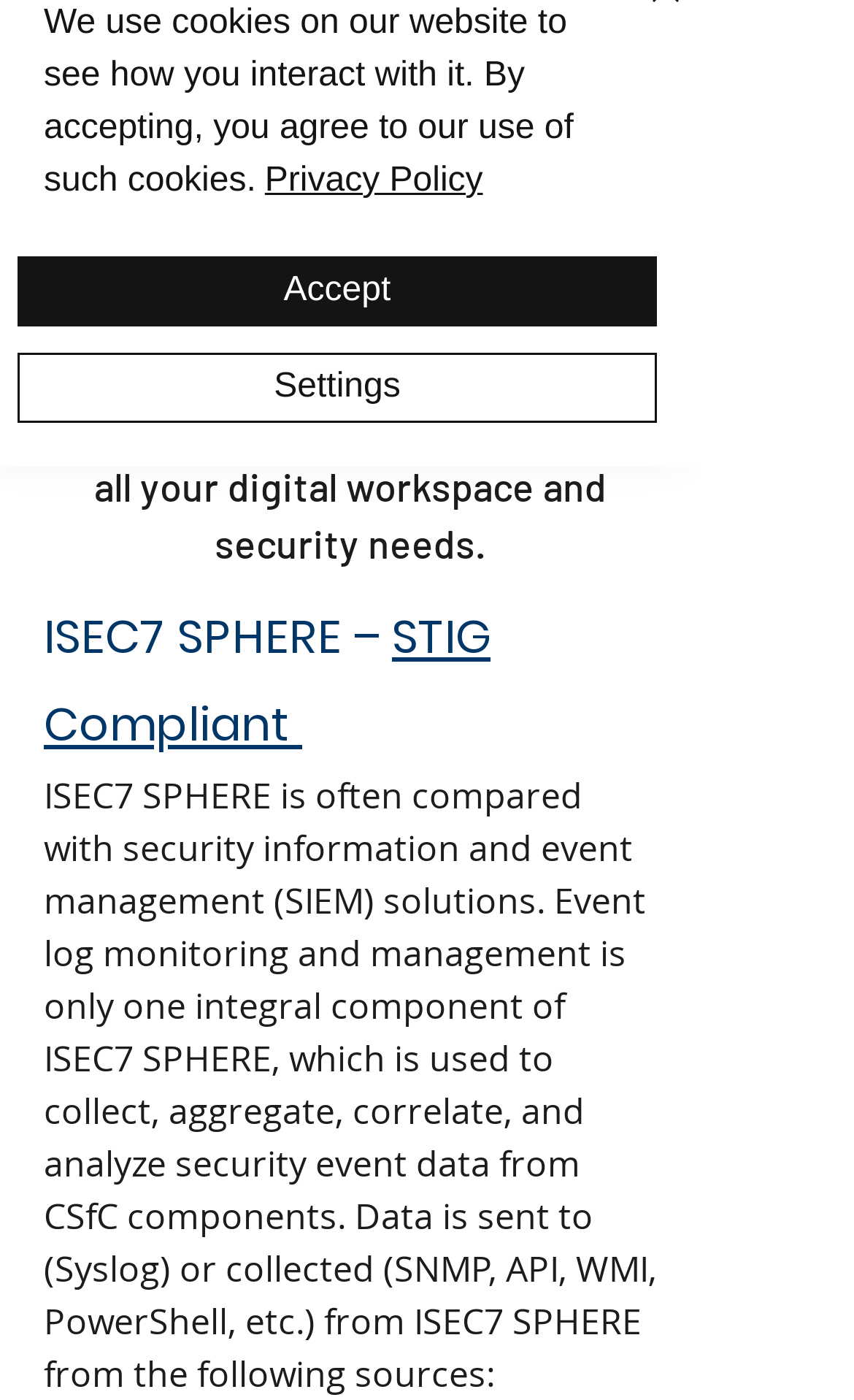From the element description Accept, predict the bounding box coordinates of the UI element. The coordinates must be specified in the format (top-left x, top-left y, bottom-right x, bottom-right y) and should be within the 0 to 1 range.

[0.021, 0.183, 0.769, 0.233]